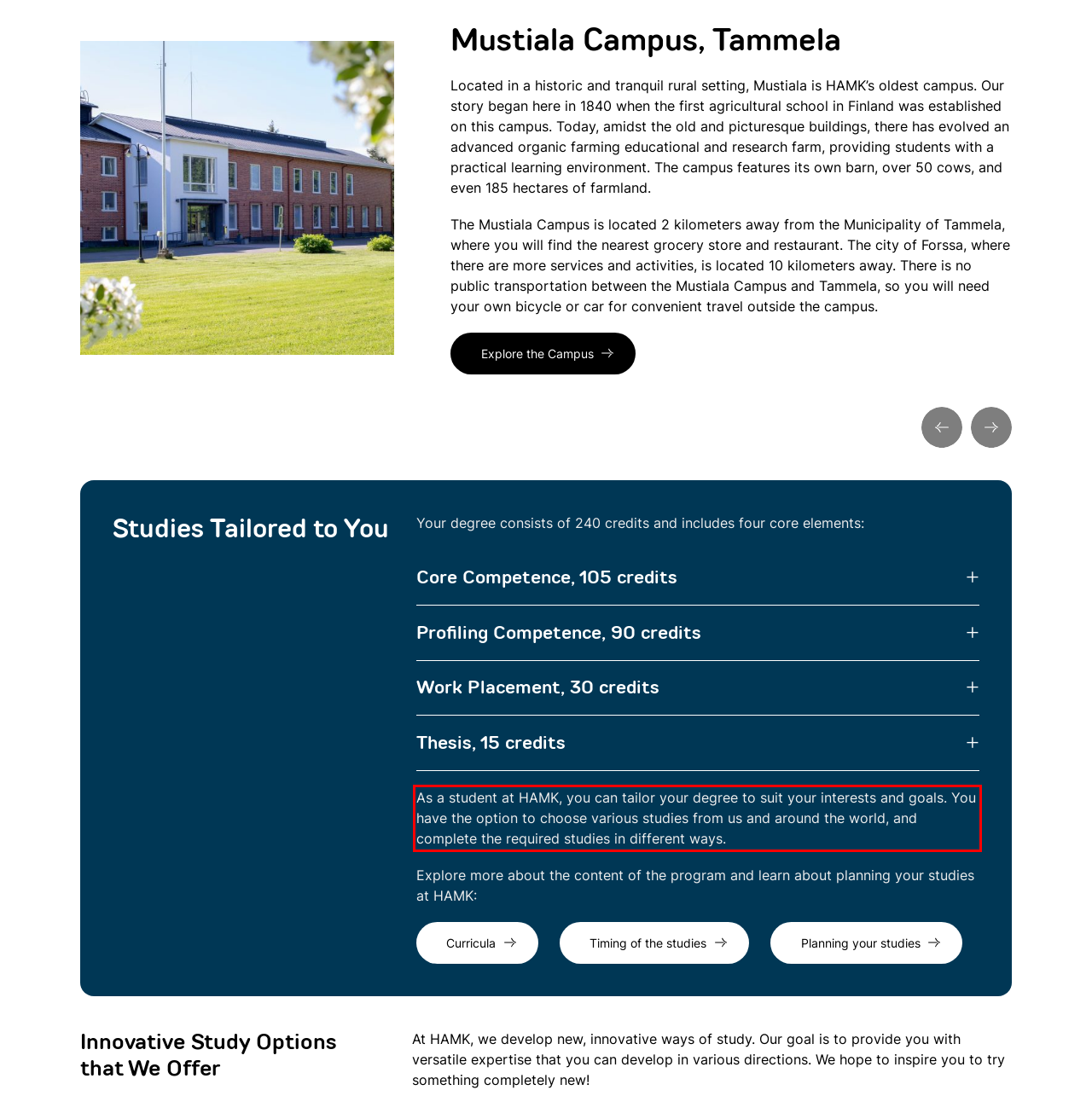You have a screenshot with a red rectangle around a UI element. Recognize and extract the text within this red bounding box using OCR.

As a student at HAMK, you can tailor your degree to suit your interests and goals. You have the option to choose various studies from us and around the world, and complete the required studies in different ways.